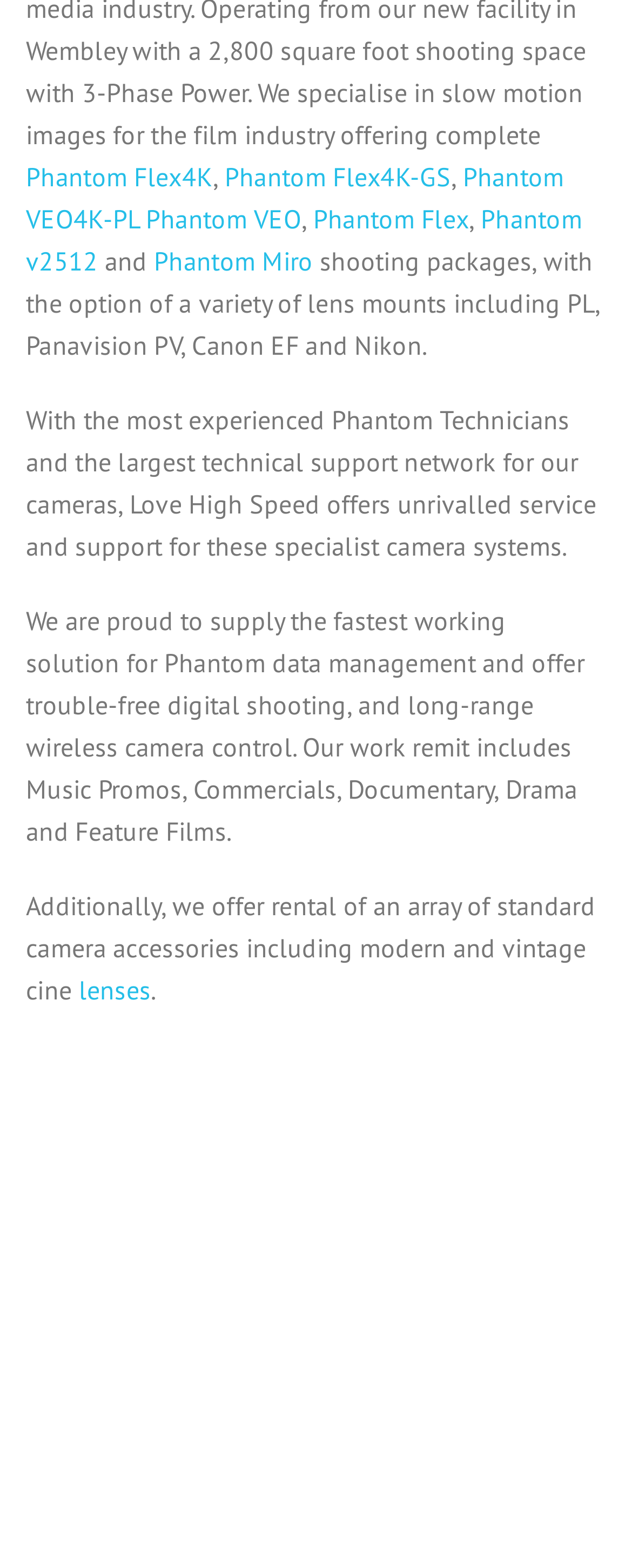Find the bounding box of the web element that fits this description: "lenses".

[0.124, 0.621, 0.239, 0.642]